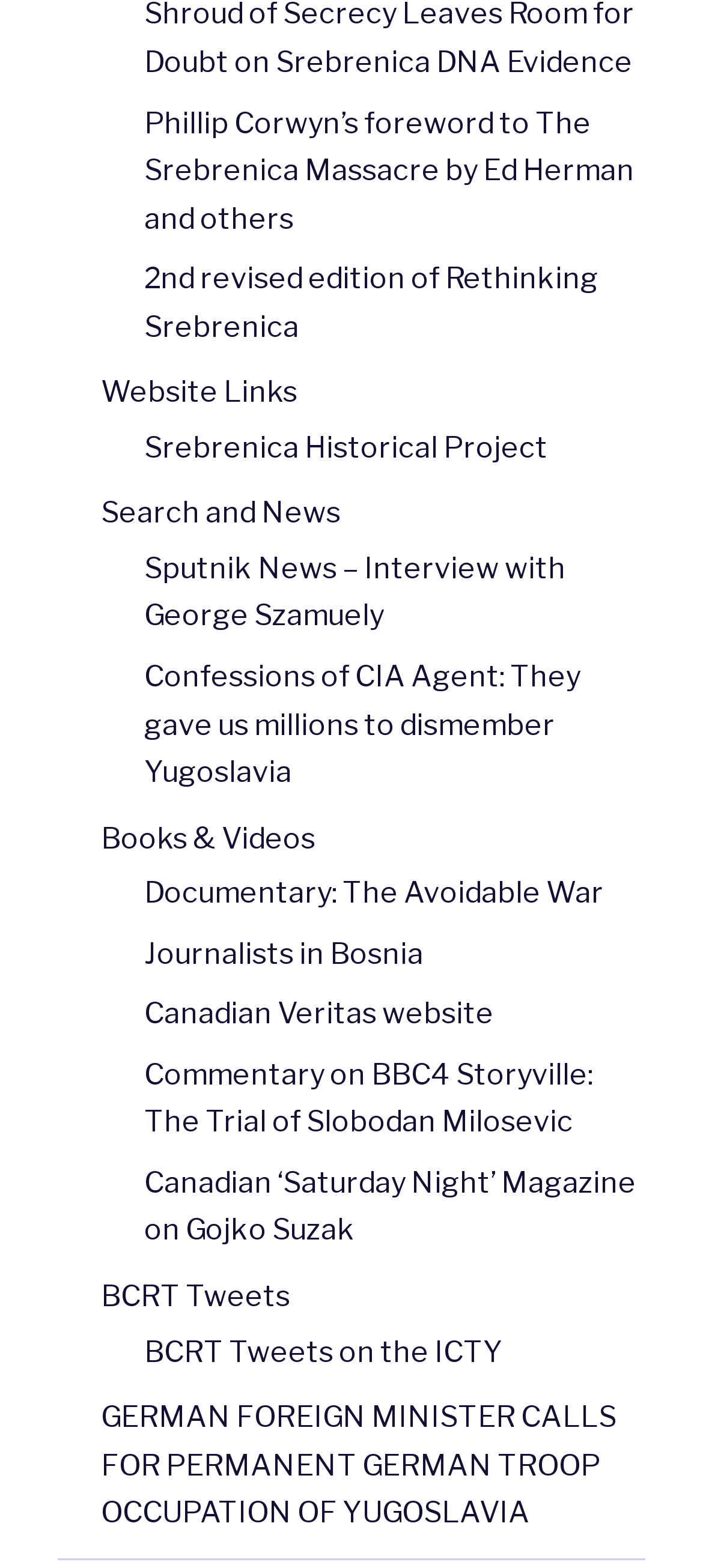Identify the bounding box coordinates for the region of the element that should be clicked to carry out the instruction: "Check out the Documentary: The Avoidable War". The bounding box coordinates should be four float numbers between 0 and 1, i.e., [left, top, right, bottom].

[0.205, 0.559, 0.859, 0.58]